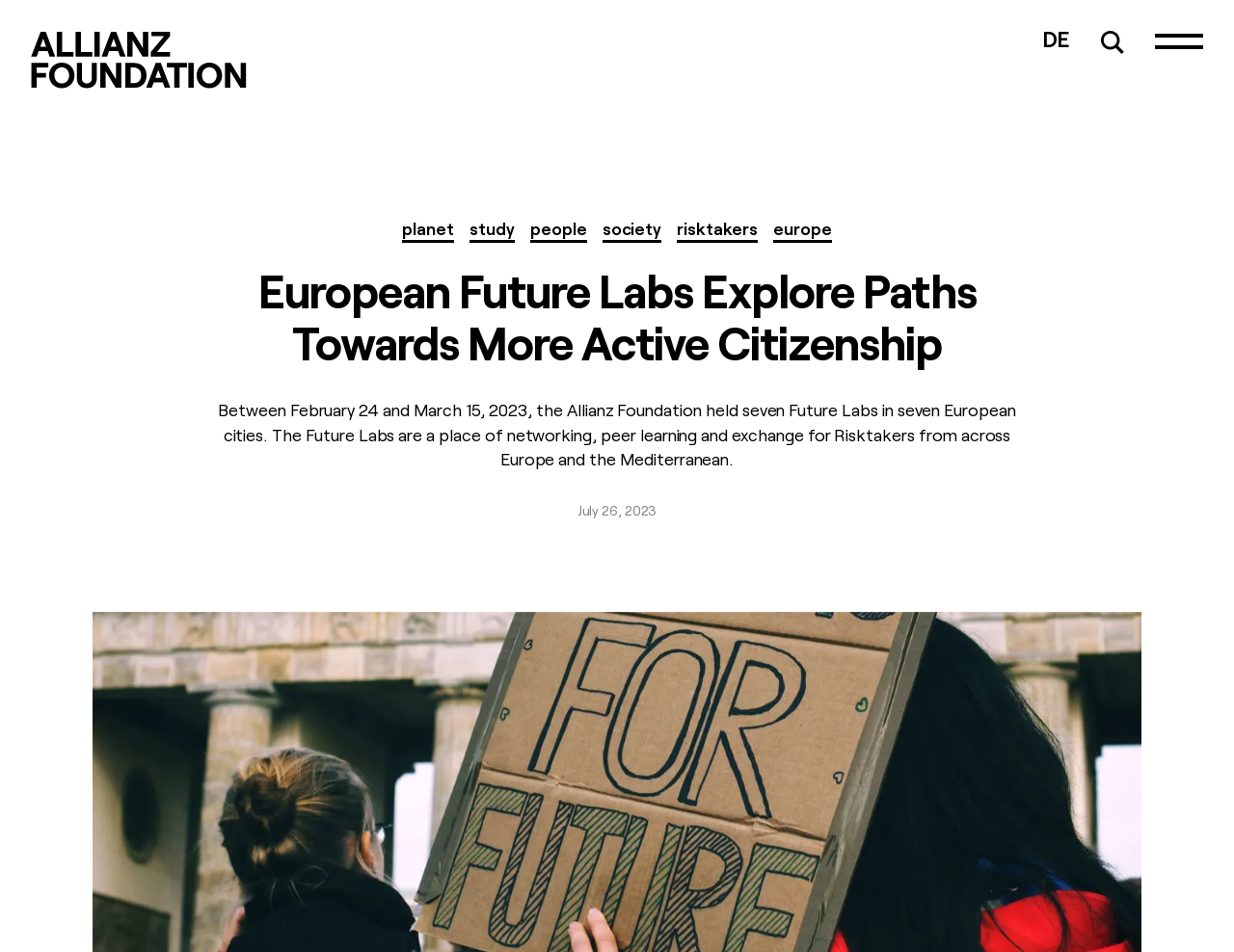Locate and generate the text content of the webpage's heading.

European Future Labs Explore Paths Towards More Active Citizenship